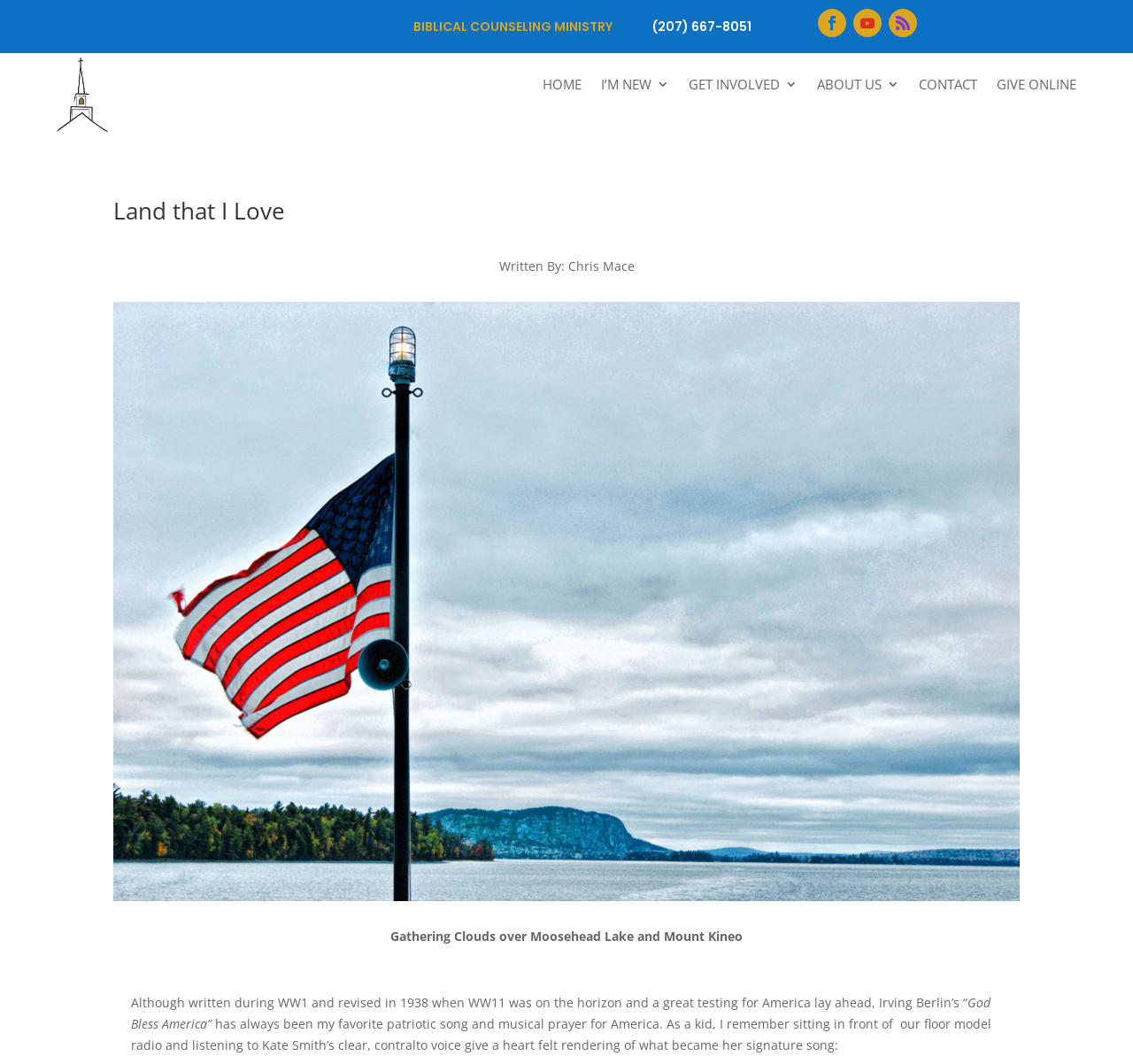What is the phone number of the church?
Could you answer the question in a detailed manner, providing as much information as possible?

The phone number of the church can be found in the heading '(207) 667-8051' and its corresponding link, which suggests that it is the contact number of the church.